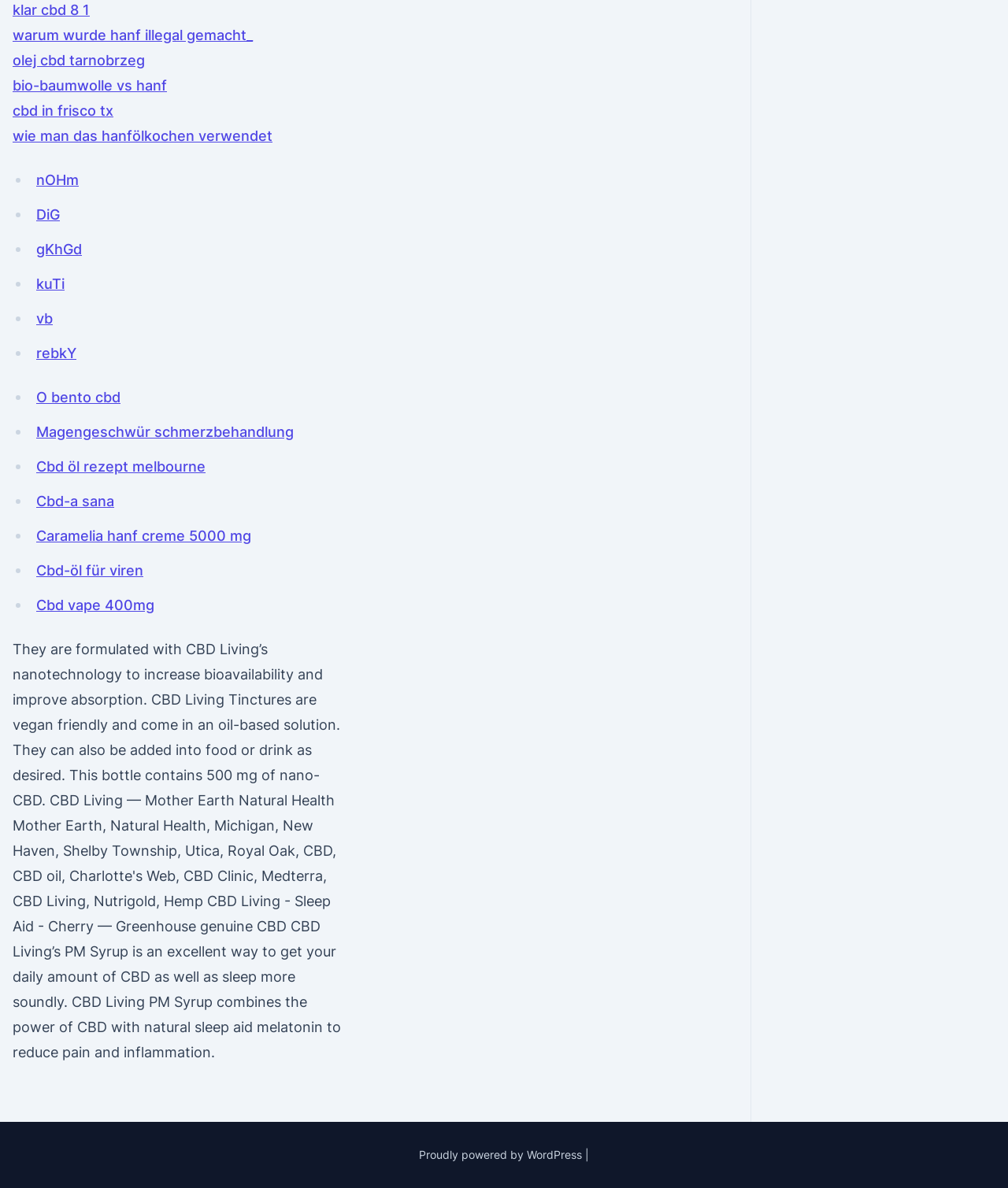Refer to the image and provide a thorough answer to this question:
What platform is the webpage built on?

The link 'Proudly powered by WordPress' at the bottom of the webpage indicates that the webpage is built on the WordPress platform.